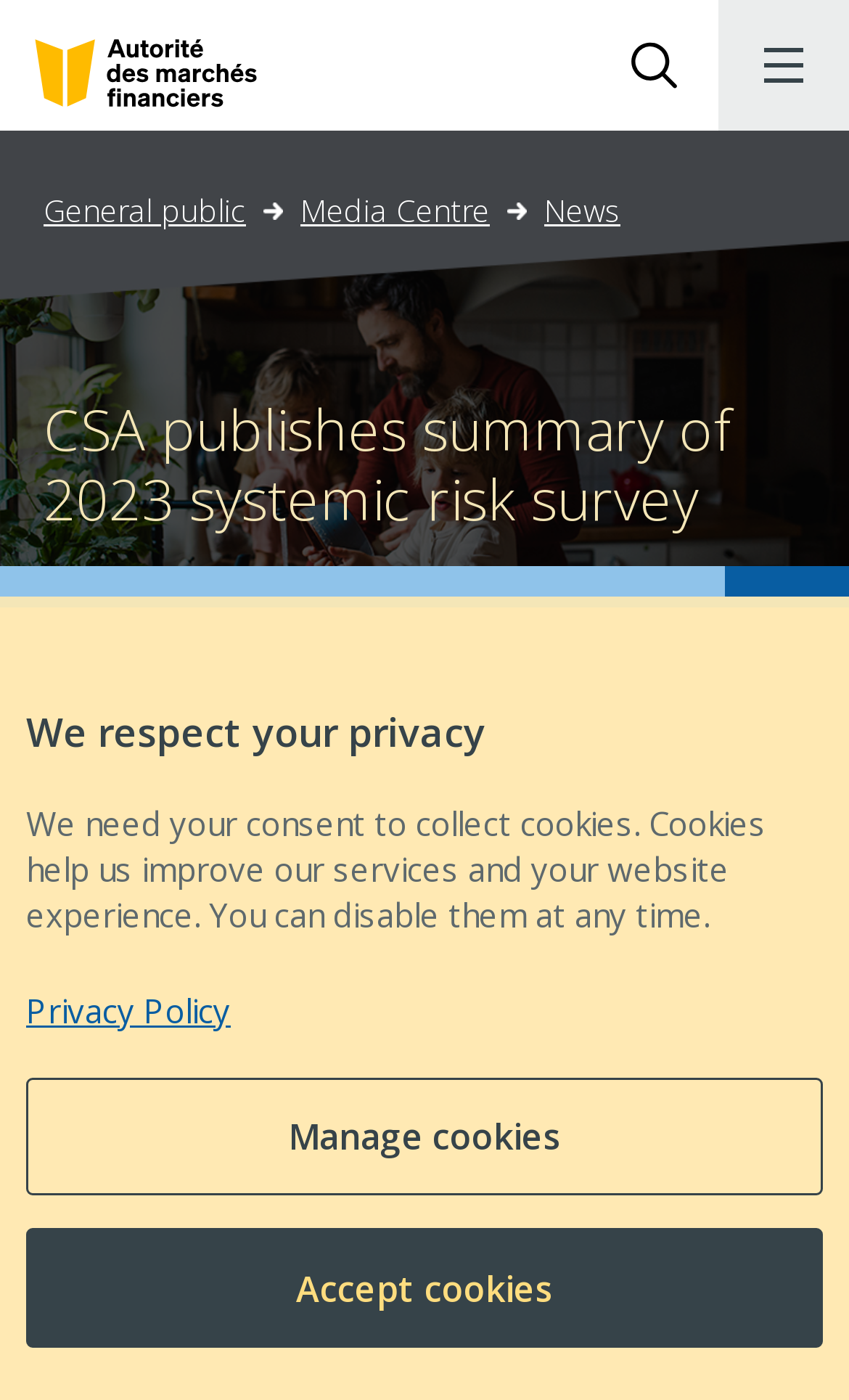Please give a succinct answer to the question in one word or phrase:
What is the purpose of the systemic risk survey?

To provide information on market participants' concerns